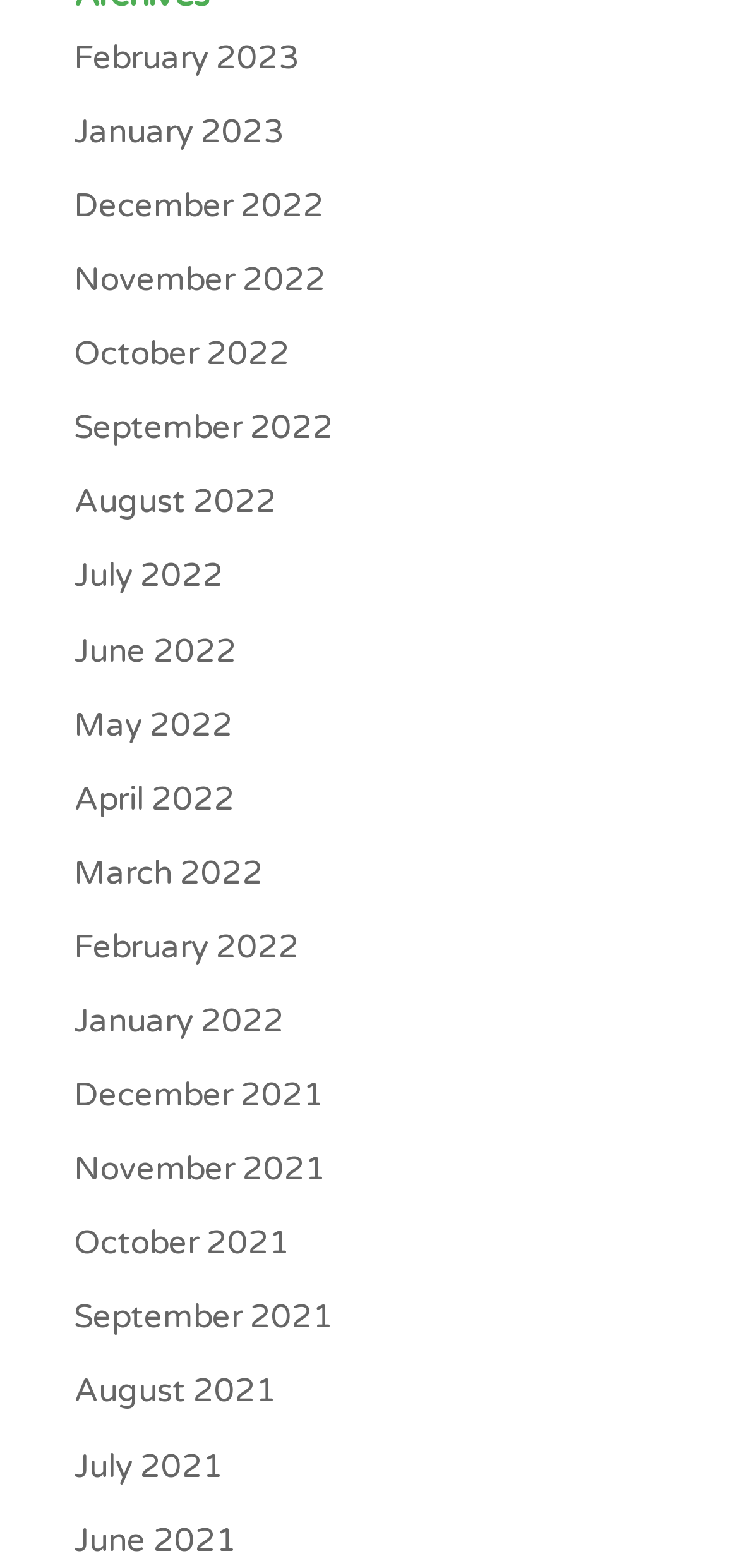Pinpoint the bounding box coordinates of the element that must be clicked to accomplish the following instruction: "go to January 2022". The coordinates should be in the format of four float numbers between 0 and 1, i.e., [left, top, right, bottom].

[0.1, 0.638, 0.385, 0.664]